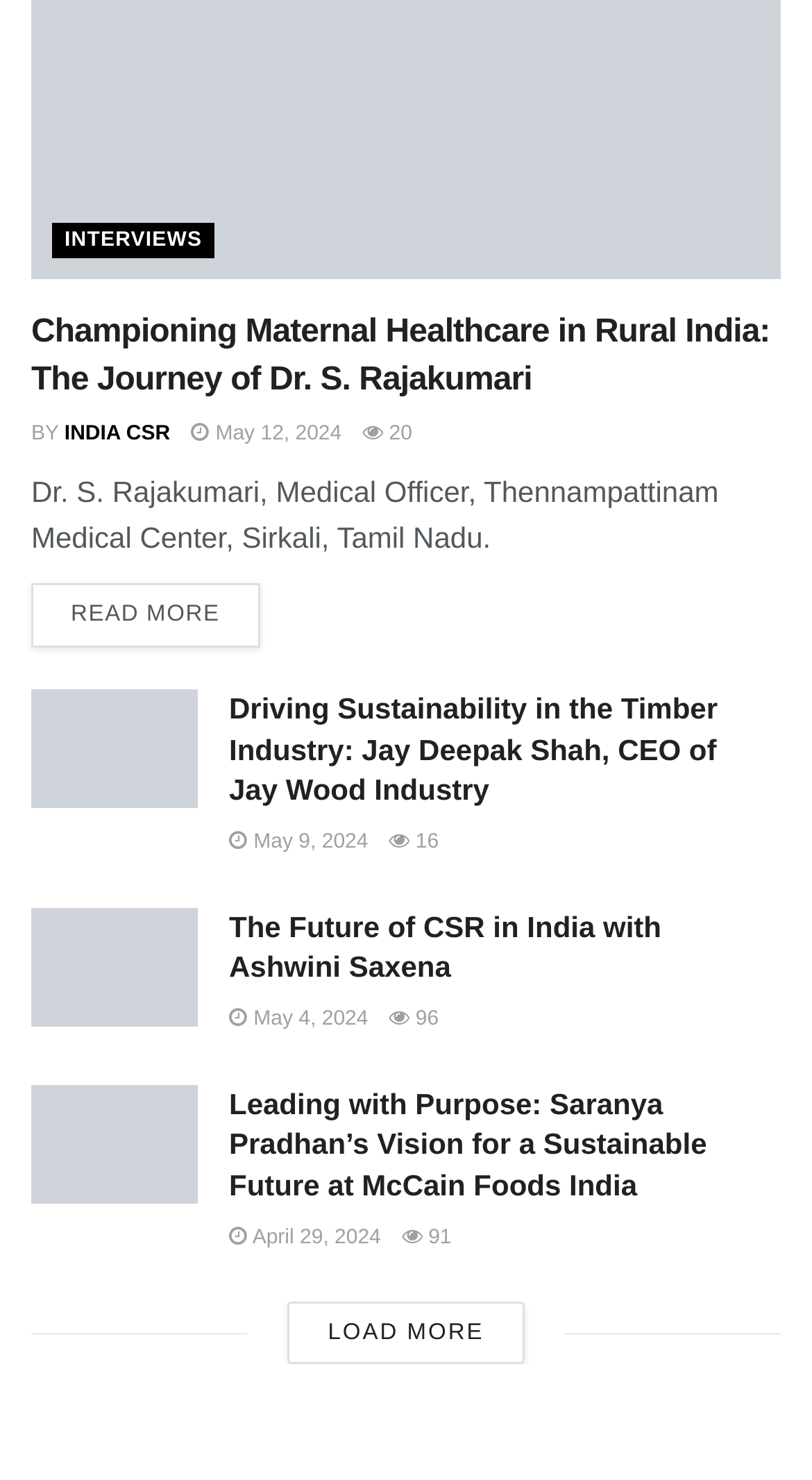What is the date of the article about Dr. S. Rajakumari?
Please ensure your answer is as detailed and informative as possible.

I found the link ' May 12, 2024' which is associated with the article about Dr. S. Rajakumari, indicating that the date of the article is May 12, 2024.